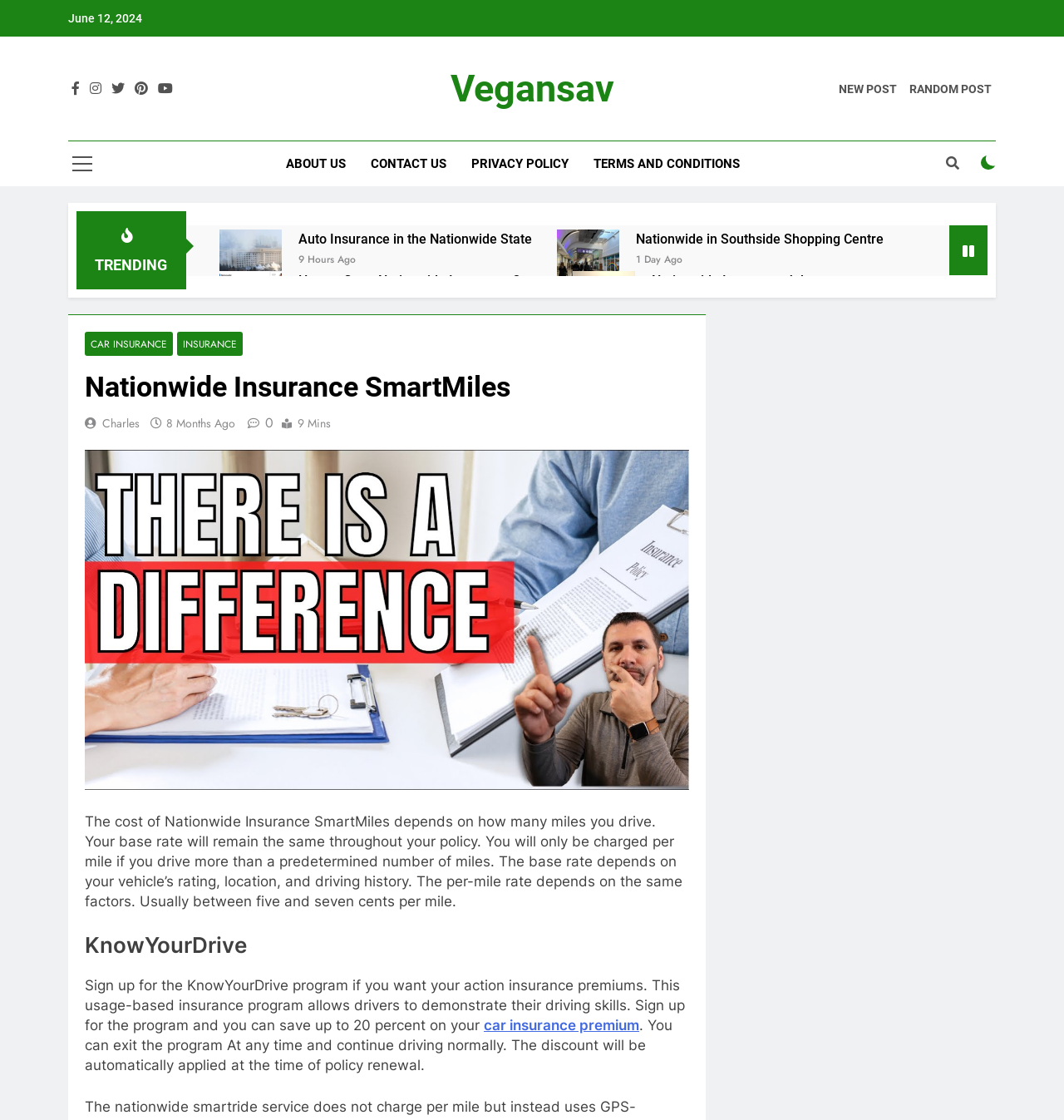Determine the bounding box coordinates (top-left x, top-left y, bottom-right x, bottom-right y) of the UI element described in the following text: Terms and conditions

[0.546, 0.126, 0.707, 0.166]